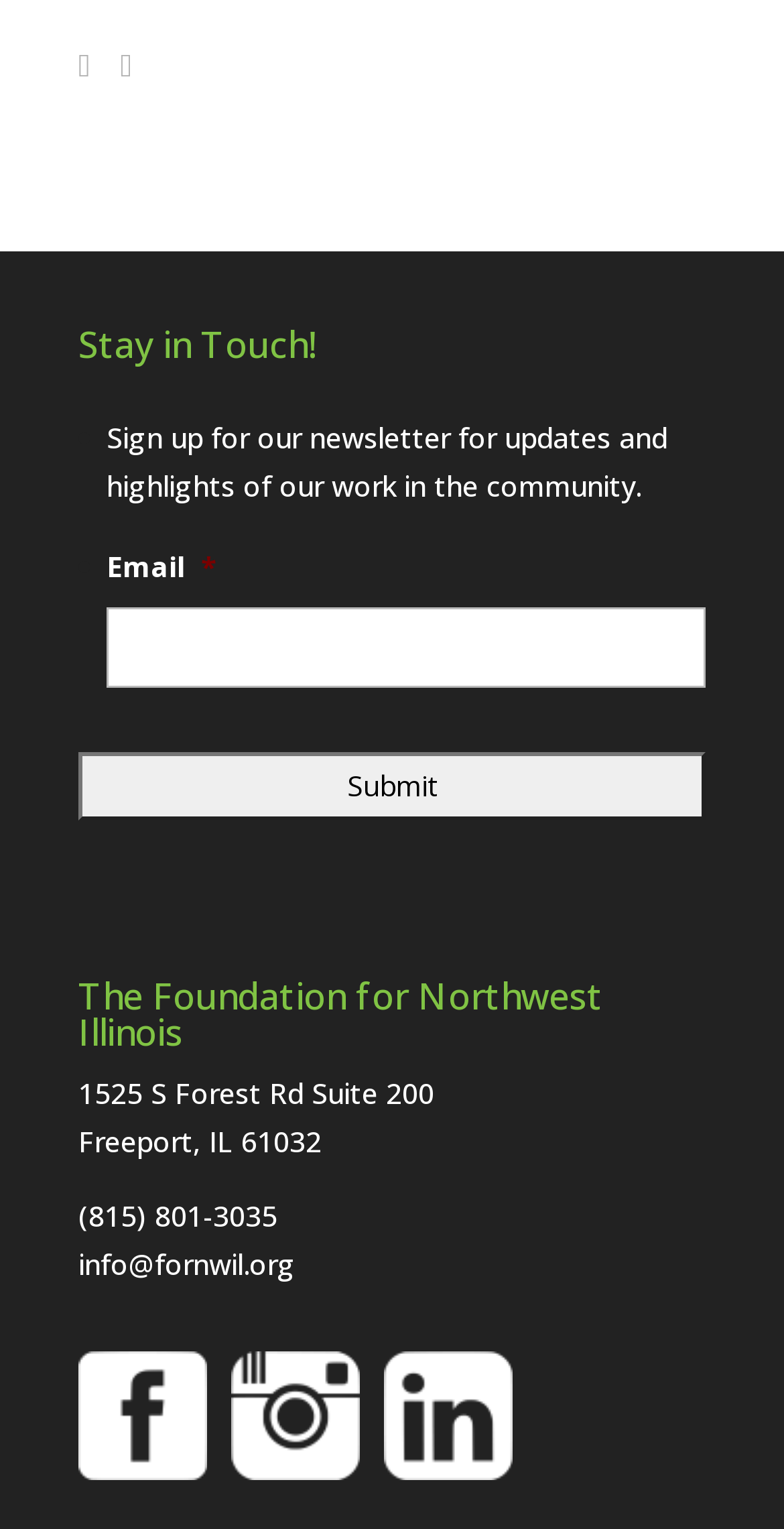Please provide the bounding box coordinates for the UI element as described: "alt="Instagram | Freeport Community Foundation"". The coordinates must be four floats between 0 and 1, represented as [left, top, right, bottom].

[0.295, 0.948, 0.459, 0.973]